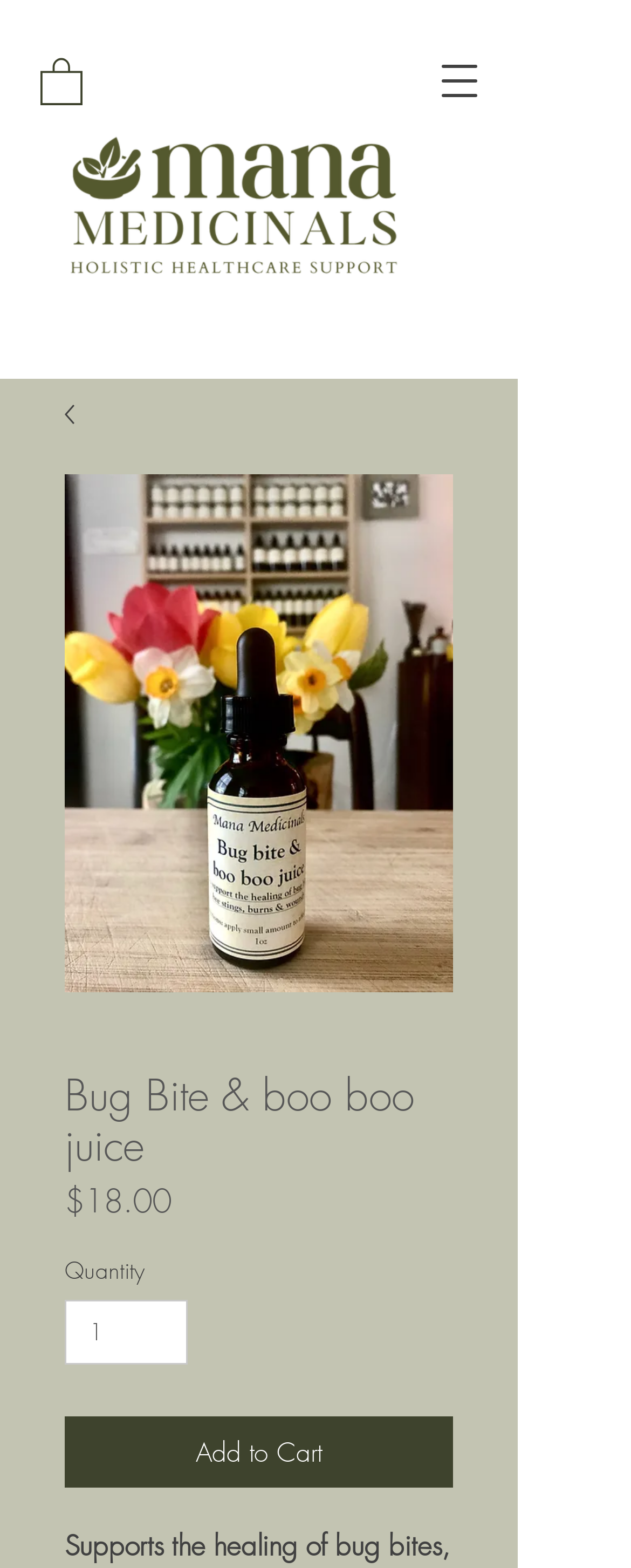Offer a thorough description of the webpage.

The webpage is about a product called "Bug Bite & boo boo juice" from Mana Medicinals. At the top left, there is a logo of Mana Medicinals, which is an image. Next to the logo, there is a navigation menu button. 

Below the logo, there is a large image of the product, which takes up most of the width of the page. Above the product image, there is a link with no text. 

To the right of the product image, there is a section with product information. The product name "Bug Bite & boo boo juice" is displayed as a heading. Below the product name, there is a price of $18.00, followed by a label "Price". 

Further down, there is a quantity selector with a label "Quantity" and a spin button to adjust the quantity. Below the quantity selector, there is an "Add to Cart" button. 

At the very bottom of the page, there is a brief product description, which states that the product "Supports the healing of bug bites...".